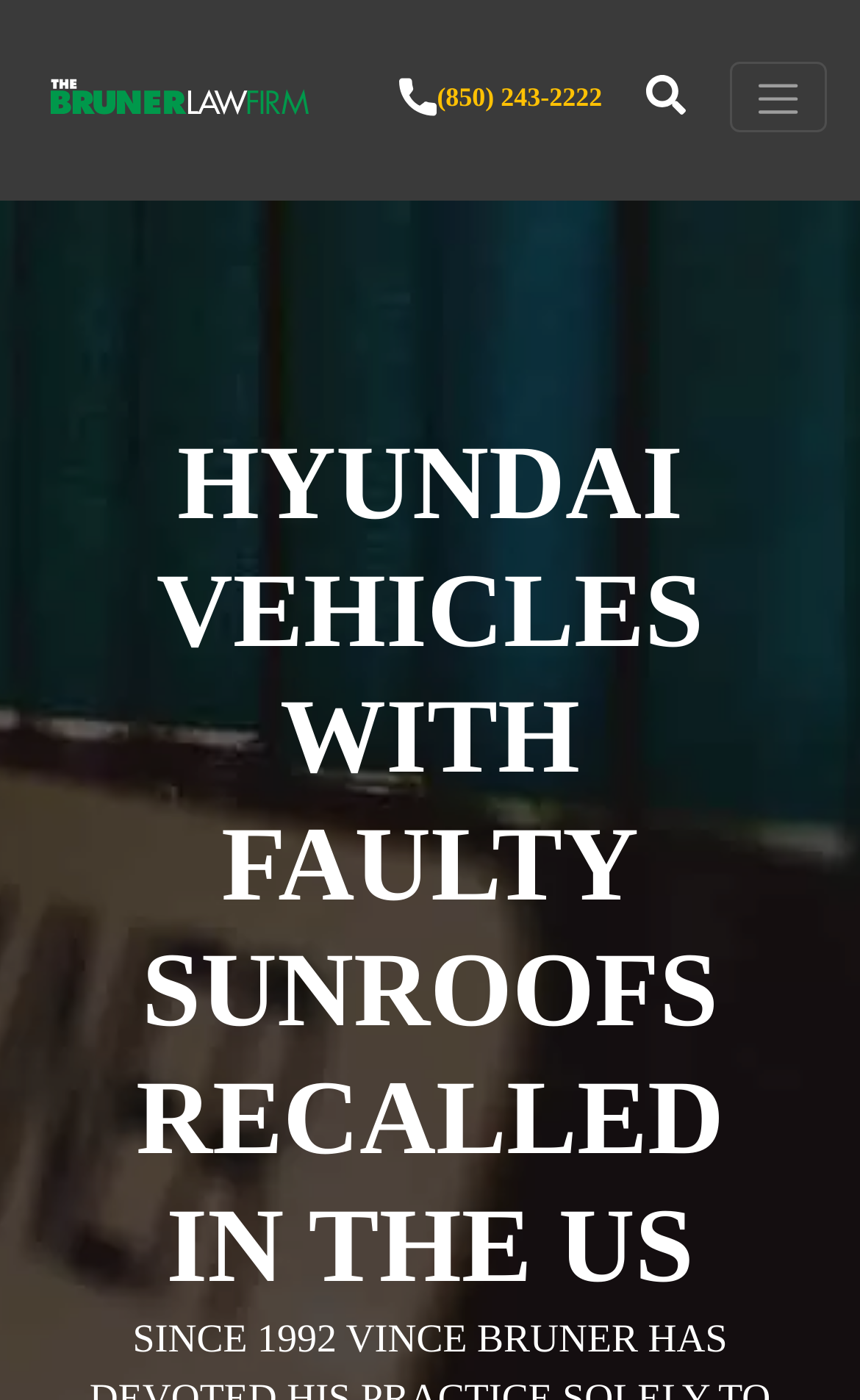Given the description "aria-label="trigger"", determine the bounding box of the corresponding UI element.

[0.751, 0.056, 0.797, 0.087]